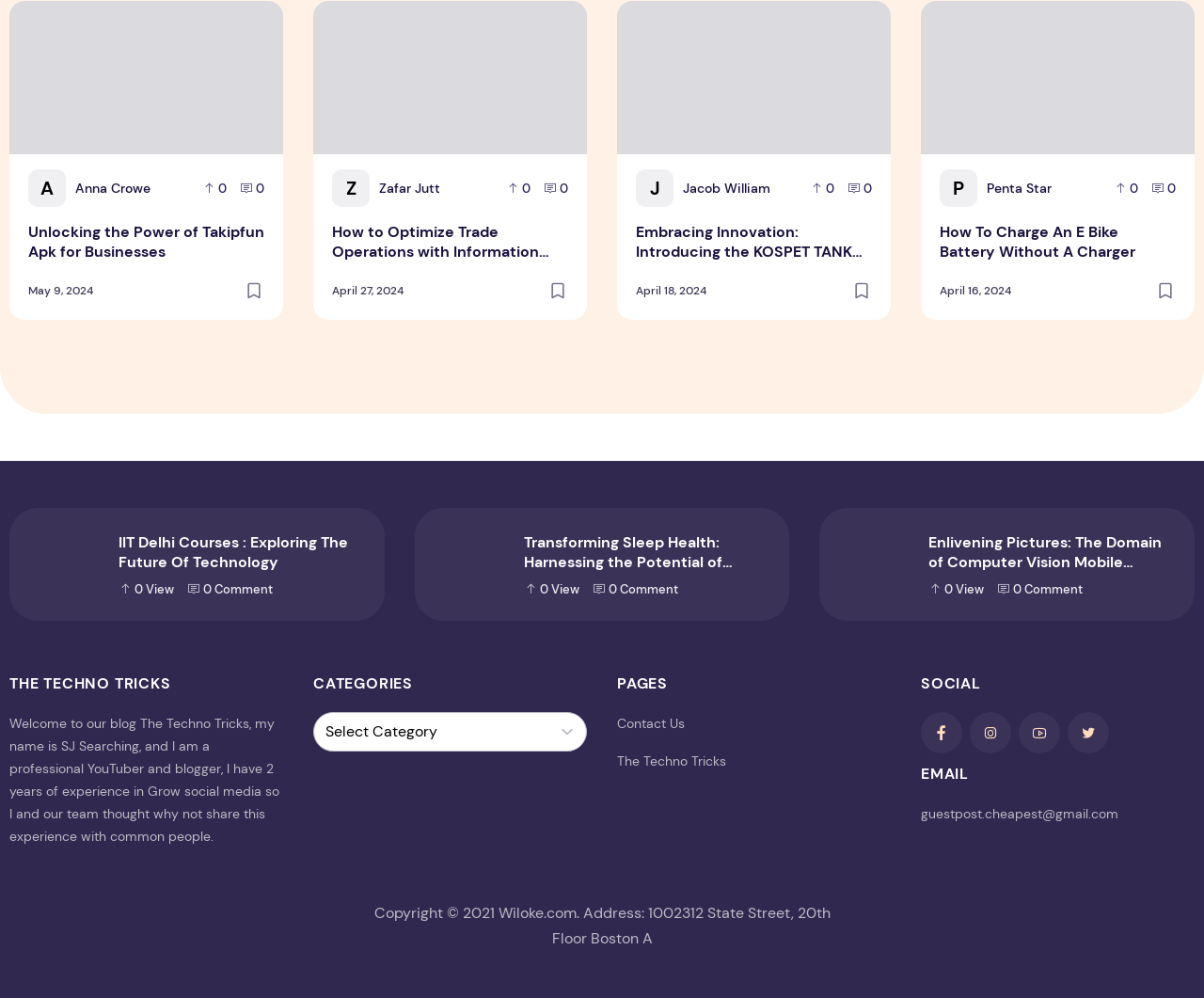What is the name of the author of the blog?
Kindly offer a comprehensive and detailed response to the question.

I found the answer by looking at the static text element with the text 'Welcome to our blog The Techno Tricks, my name is SJ Searching, and I am a professional YouTuber and blogger...' at the bottom of the webpage, which suggests that SJ Searching is the name of the author of the blog.